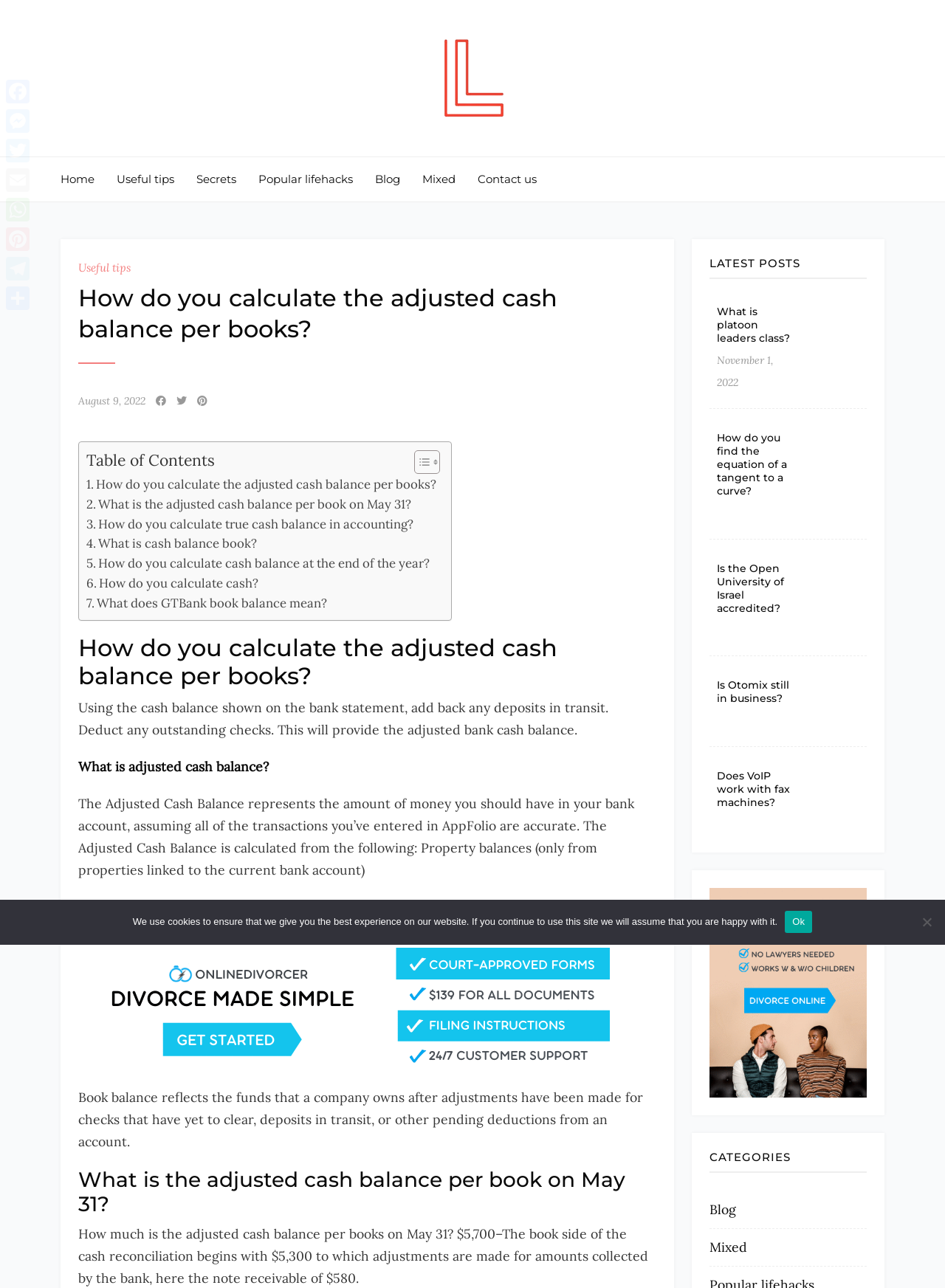Answer the question below with a single word or a brief phrase: 
What is the adjusted cash balance per book on May 31?

$5,700